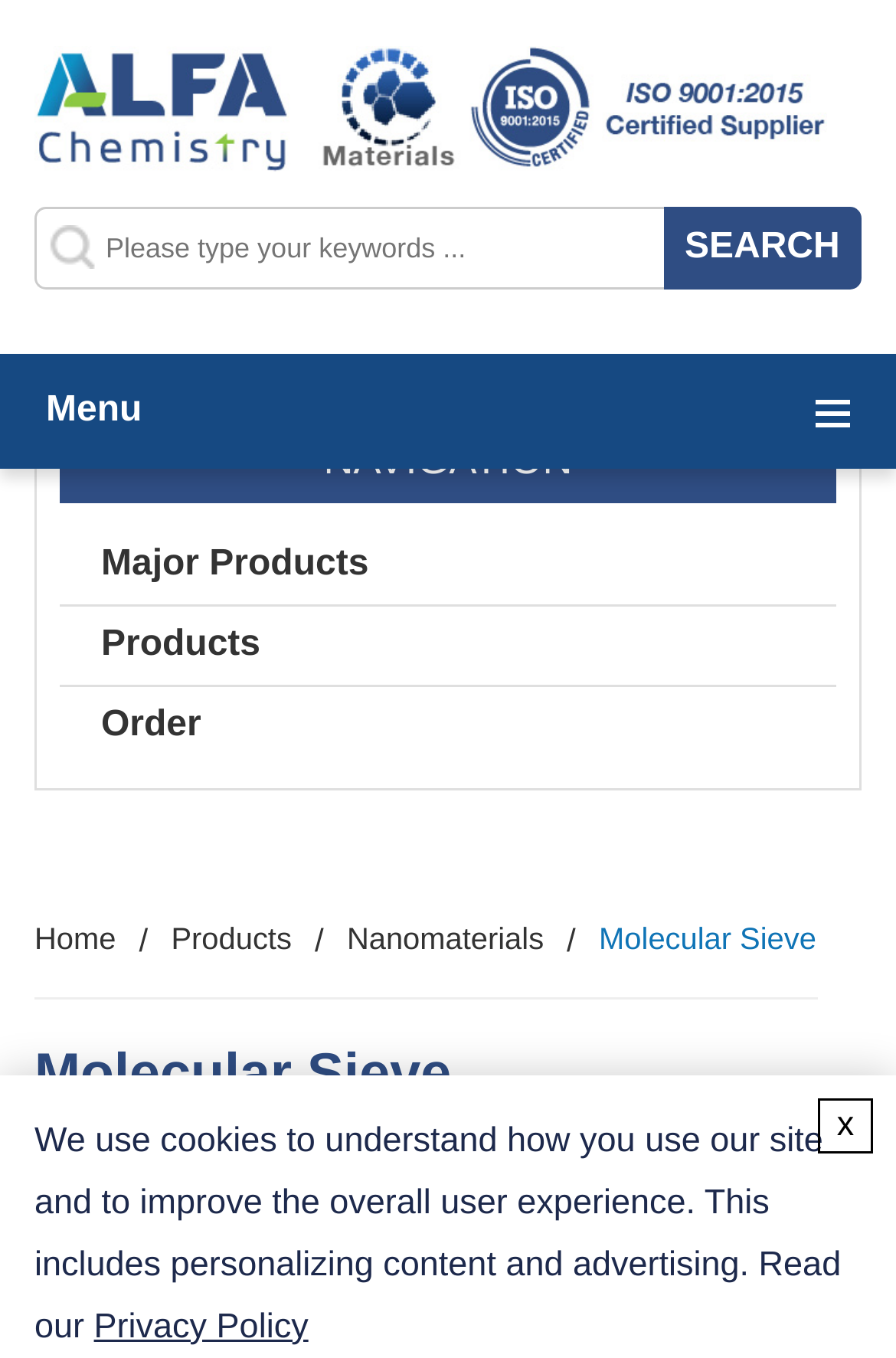Please reply to the following question with a single word or a short phrase:
What is the logo of this website?

Alfa Chemistry Logo